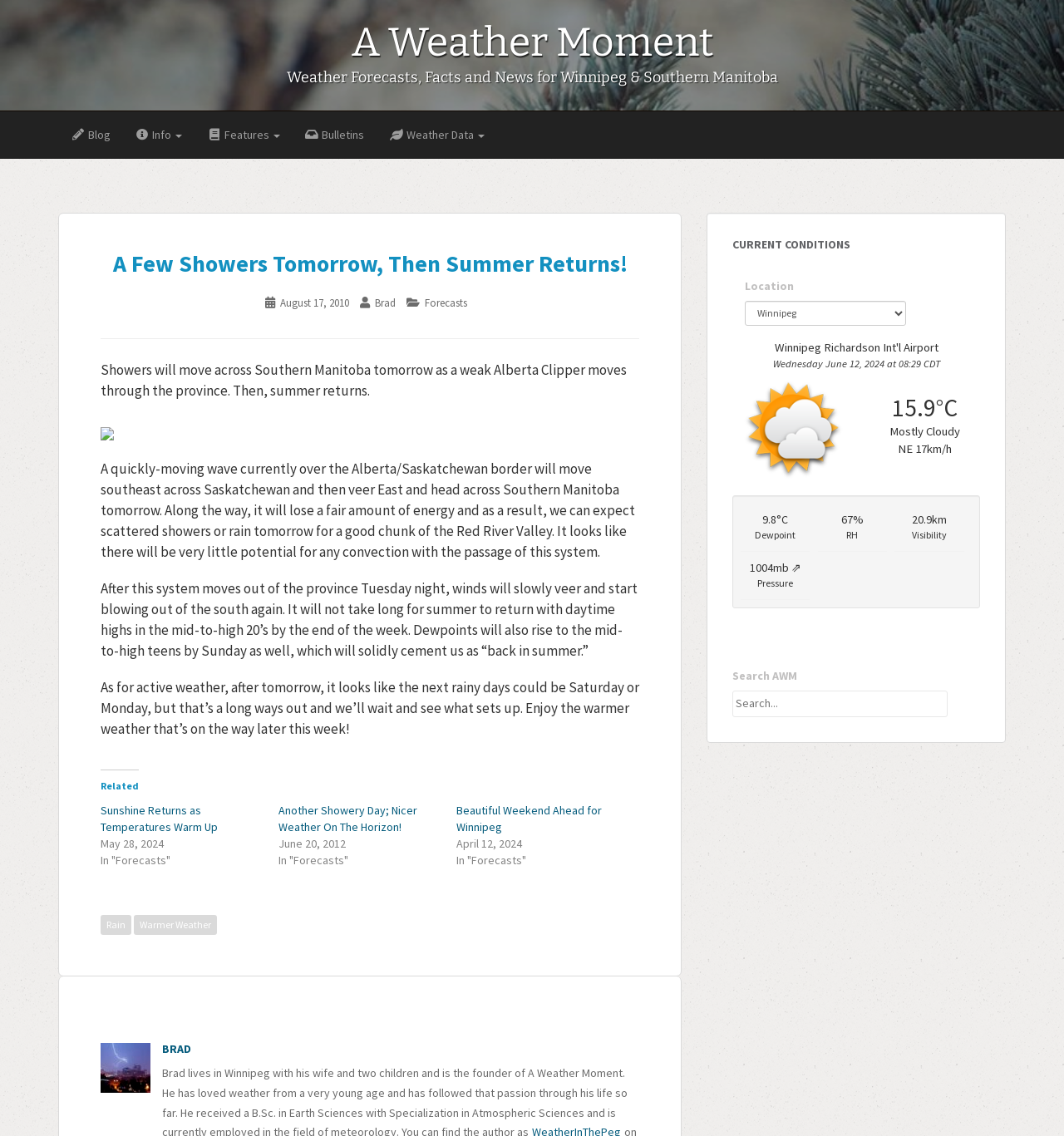Provide an in-depth caption for the contents of the webpage.

This webpage is about a weather forecast website, specifically a blog post titled "A Few Showers Tomorrow, Then Summer Returns!" by Brad. The top section of the page features a heading "A Weather Moment" and a subheading "Weather Forecasts, Facts and News for Winnipeg & Southern Manitoba". Below this, there are several links to different sections of the website, including "Blog", "Info", "Features", "Bulletins", and "Weather Data".

The main content of the page is divided into two sections. The left section contains the blog post, which discusses a weather forecast for Southern Manitoba. The post is written in a conversational tone and includes several paragraphs of text, as well as an image. The text describes a weak Alberta Clipper moving through the province, bringing scattered showers and rain, but also promising a return to summer weather by the end of the week.

The right section of the page displays current weather conditions, including the location, temperature, humidity, wind direction, and pressure. There is also a search bar at the bottom of this section.

Below the main content, there is a footer section with links to related blog posts, including "Sunshine Returns as Temperatures Warm Up", "Another Showery Day; Nicer Weather On The Horizon!", and "Beautiful Weekend Ahead for Winnipeg". Each of these links includes a timestamp and a brief description of the post.

At the very bottom of the page, there is a section with links to other parts of the website, including "Rain" and "Warmer Weather", as well as an image and a heading "BRAD", which likely links to the author's profile or blog.